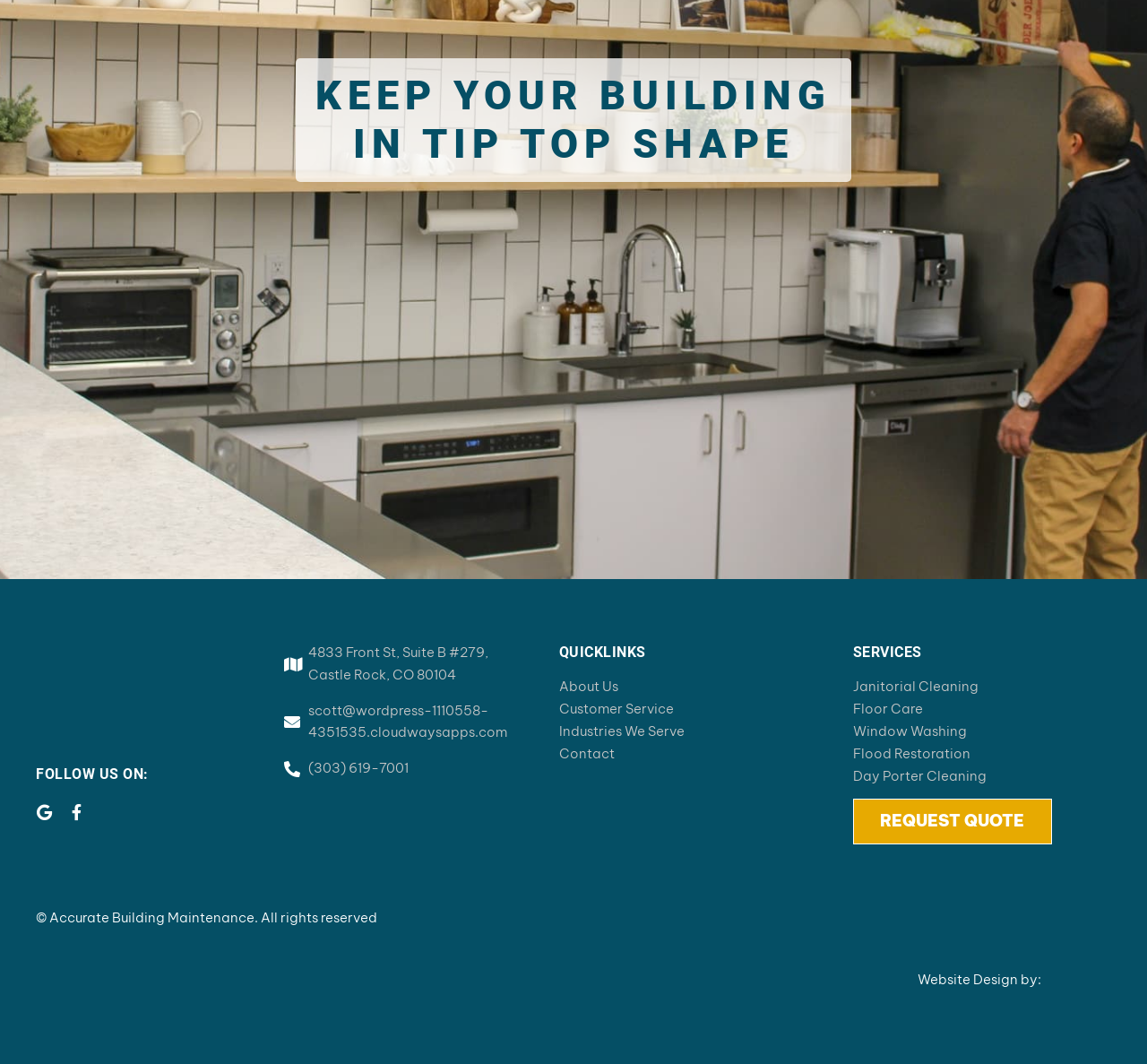What services does the company offer?
Based on the visual, give a brief answer using one word or a short phrase.

Janitorial Cleaning, Floor Care, etc.